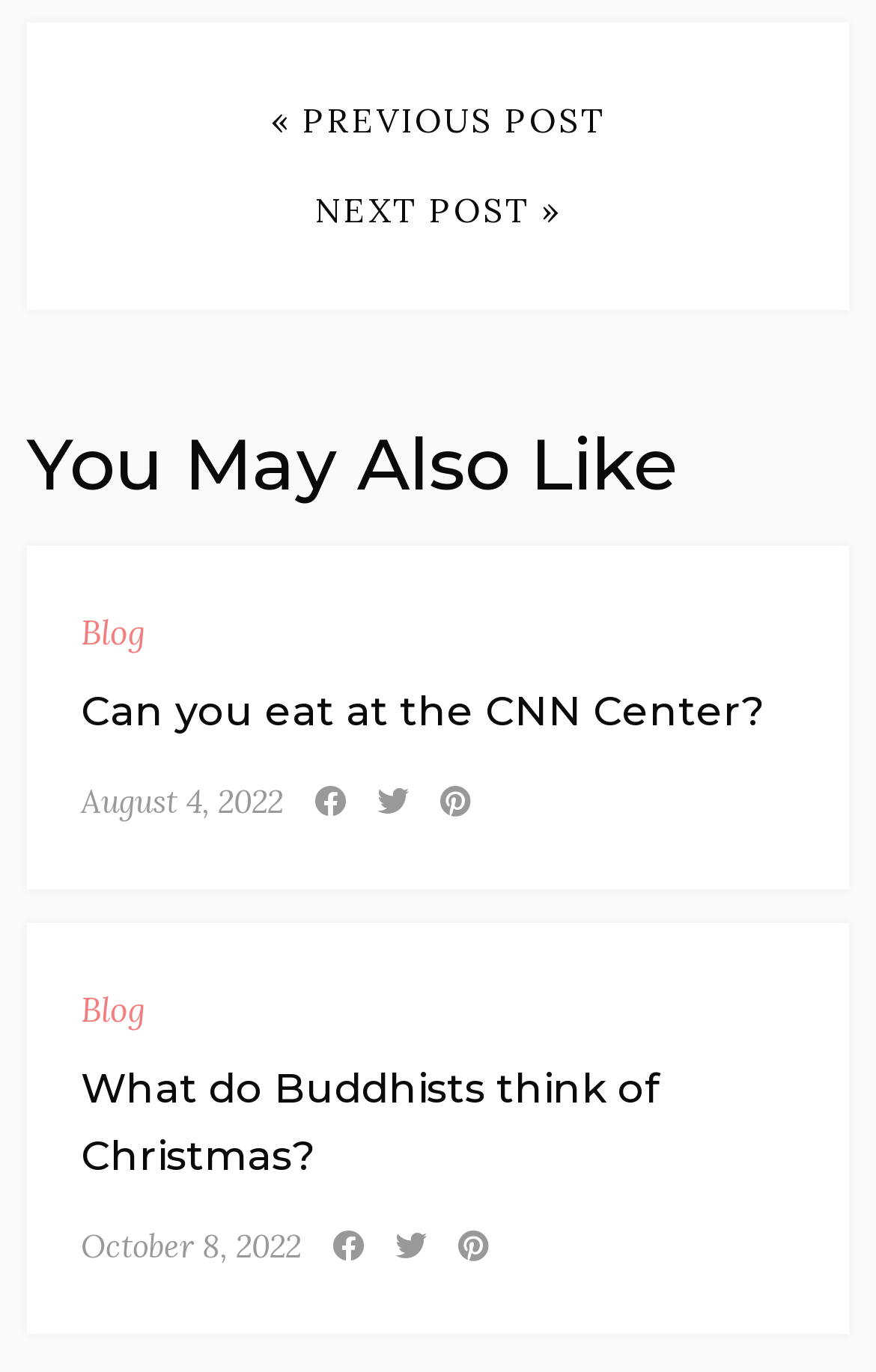Please provide a detailed answer to the question below by examining the image:
How many articles are on this page?

I counted the number of article elements on the webpage, which are [281] and [282], and found that there are two articles on this page.